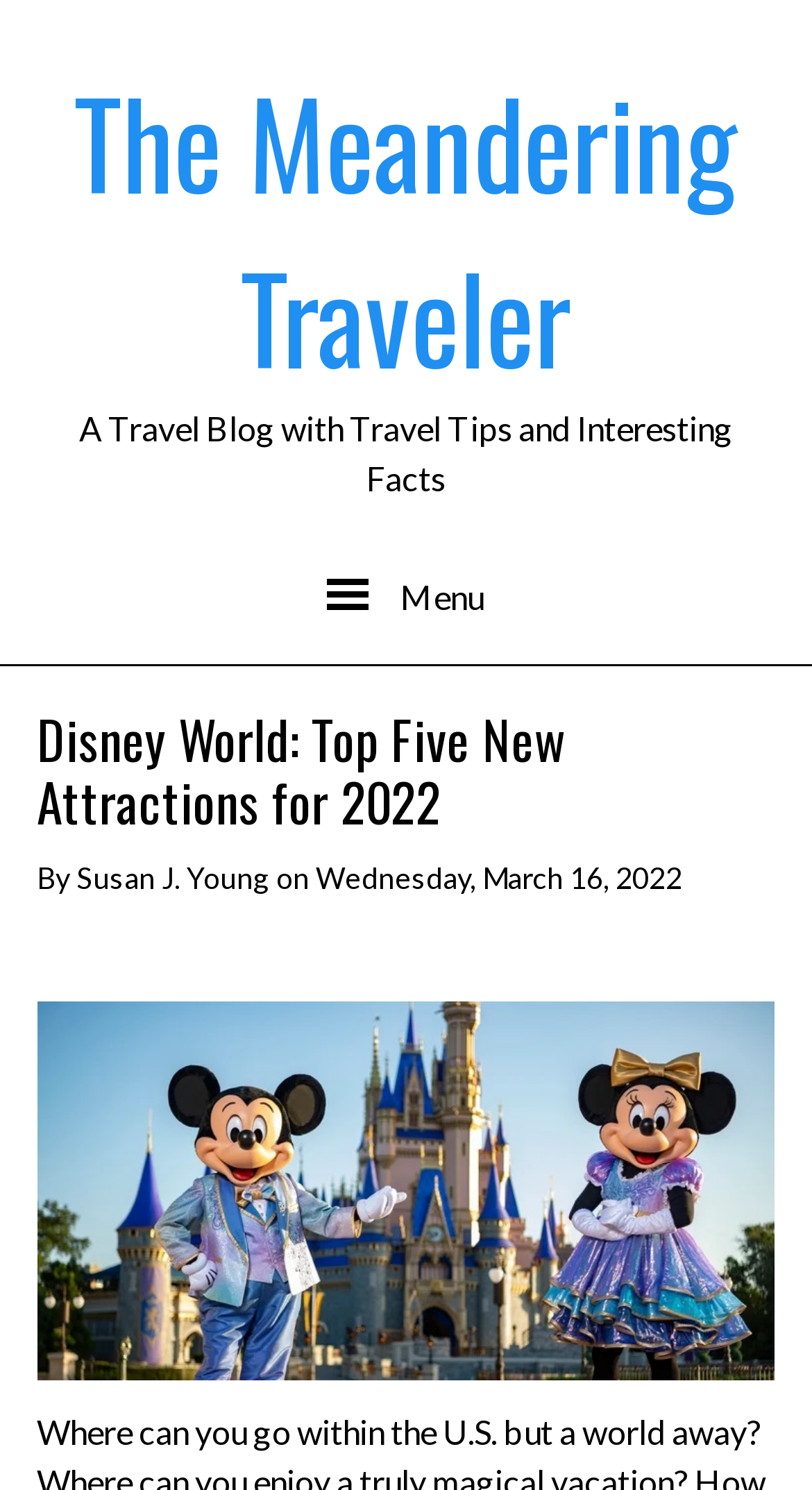Determine the bounding box coordinates for the HTML element mentioned in the following description: "Susan J. Young". The coordinates should be a list of four floats ranging from 0 to 1, represented as [left, top, right, bottom].

[0.094, 0.577, 0.333, 0.6]